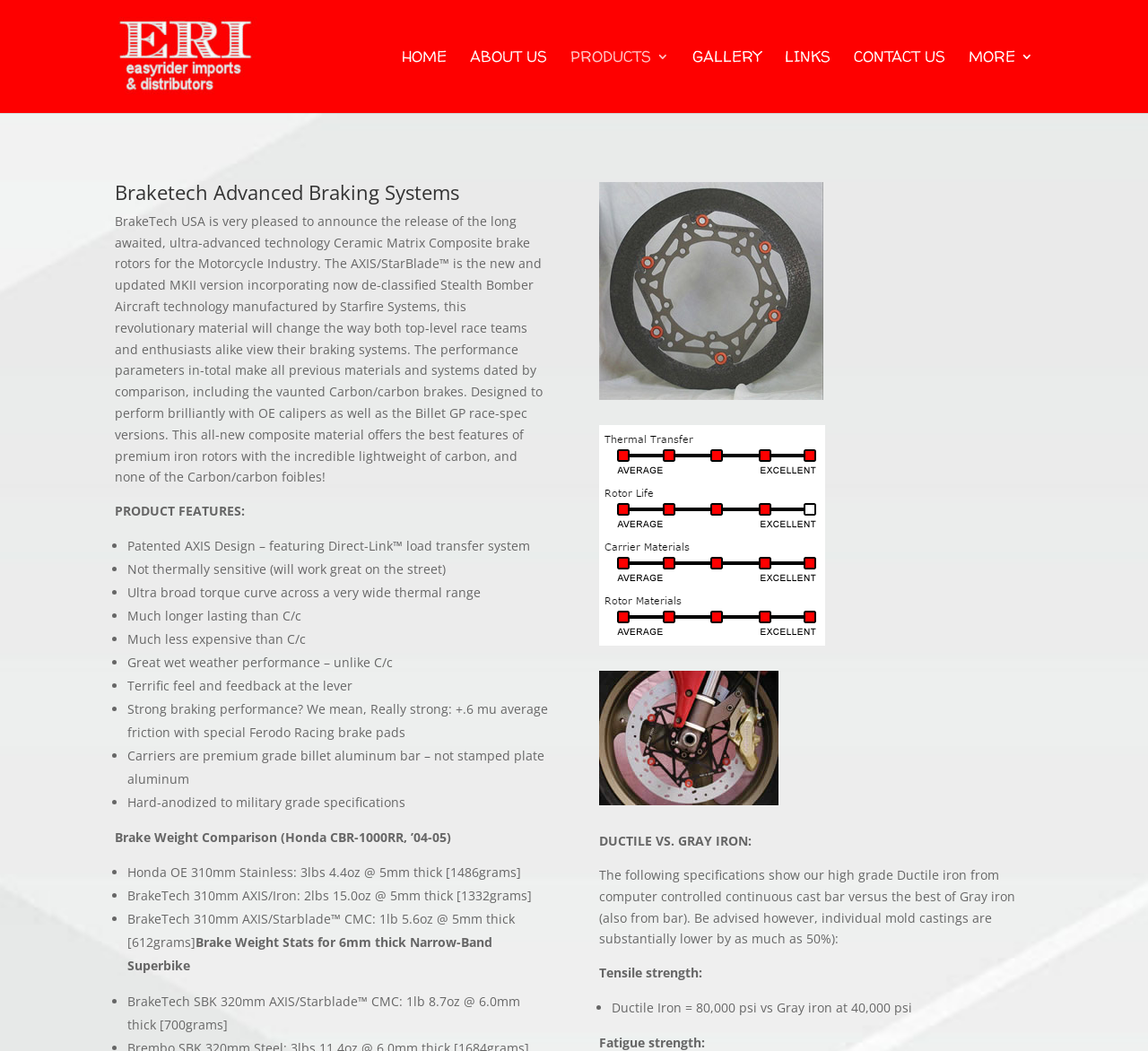How many features of the AXIS/StarBlade brake rotors are listed?
Please give a detailed answer to the question using the information shown in the image.

The webpage lists 10 features of the AXIS/StarBlade brake rotors, including patented AXIS Design, not thermally sensitive, ultra broad torque curve, and more, which are marked with bullet points.